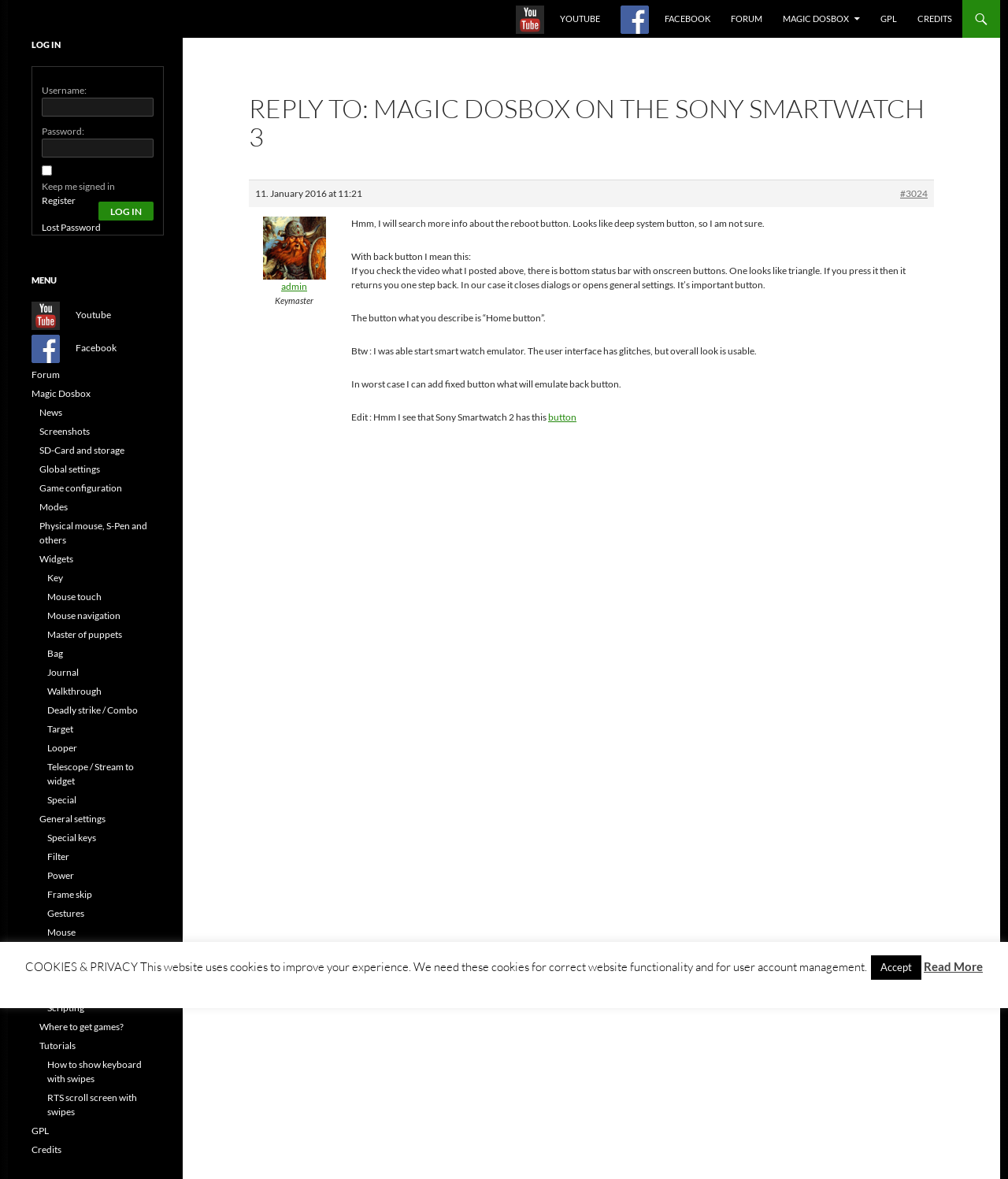Identify the bounding box coordinates necessary to click and complete the given instruction: "go to forum".

[0.716, 0.0, 0.766, 0.032]